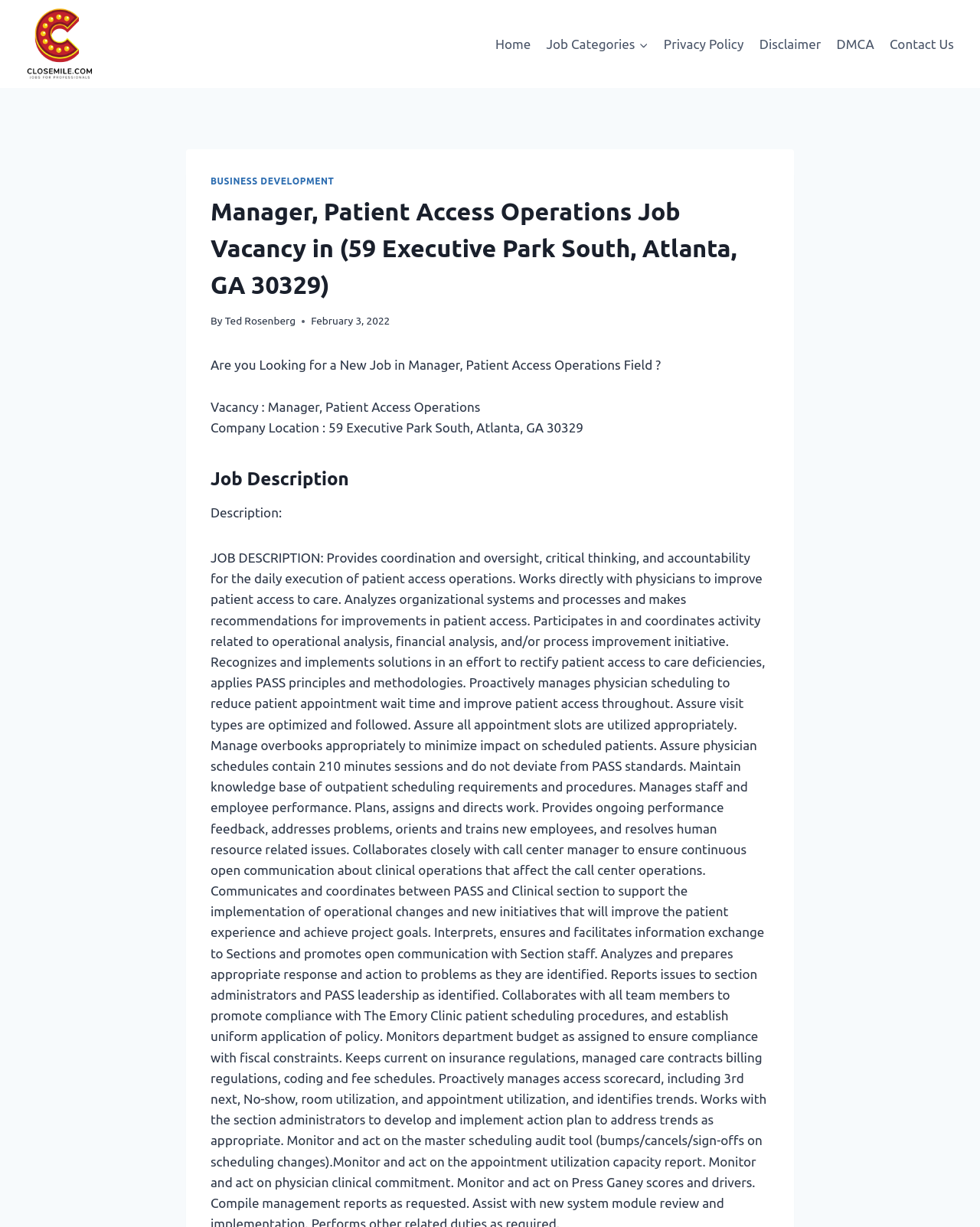Pinpoint the bounding box coordinates of the area that must be clicked to complete this instruction: "read more about Ted Rosenberg".

[0.229, 0.257, 0.302, 0.267]